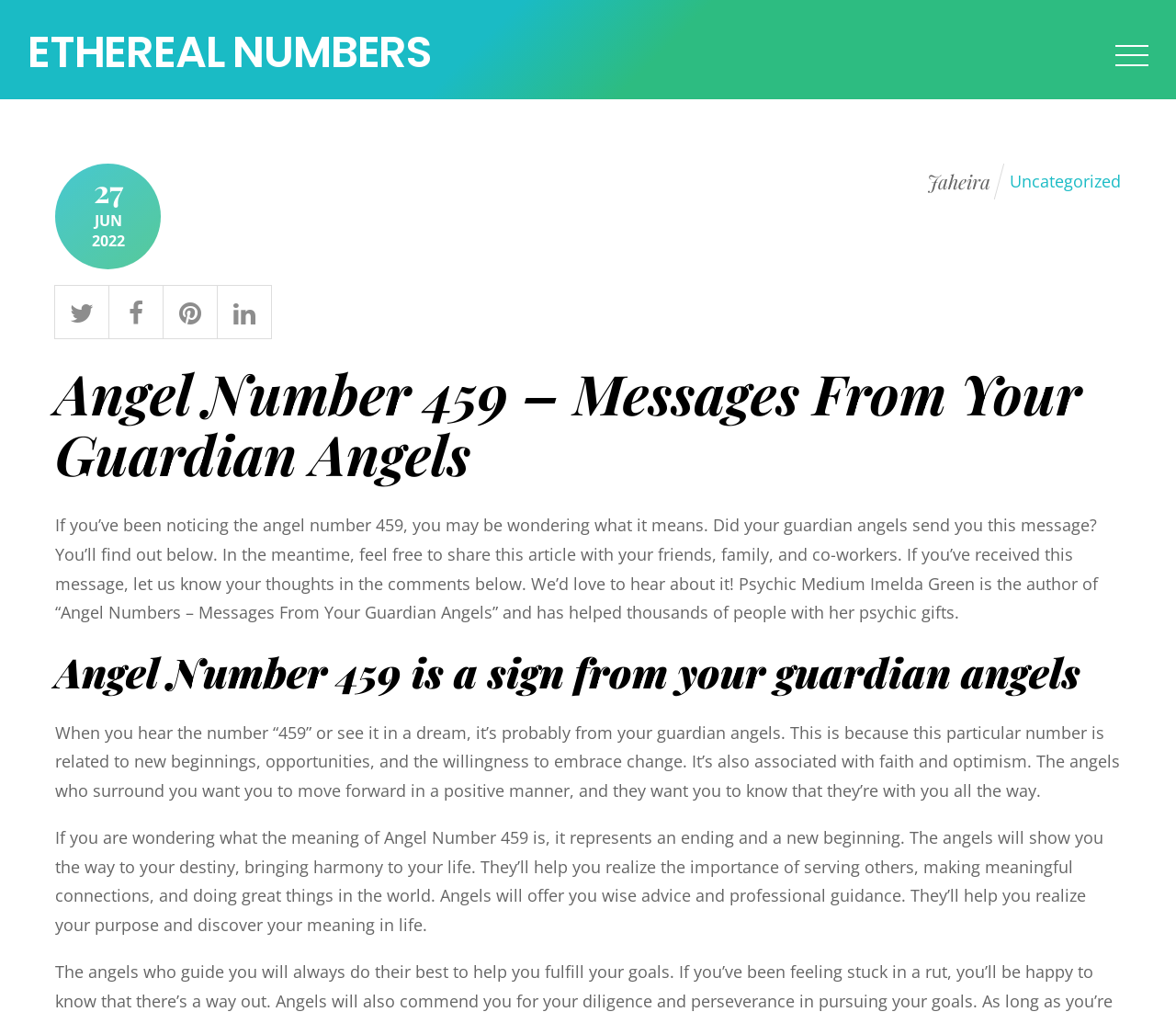Construct a comprehensive description capturing every detail on the webpage.

The webpage is about the meaning of Angel Number 459 and its messages from guardian angels. At the top left, there is a link to "ETHEREAL NUMBERS". On the top right, there is a section with a timestamp "27 JUN 2022" and links to the author "Jaheira" and the category "Uncategorized". Below this section, there are four social media links represented by icons.

The main content of the webpage starts with a heading "Angel Number 459 – Messages From Your Guardian Angels" followed by a brief introduction to the topic. The introduction explains that the article will reveal the meaning of Angel Number 459 and invites readers to share their thoughts in the comments.

Below the introduction, there is a subheading "Angel Number 459 is a sign from your guardian angels" which leads to a detailed explanation of the number's meaning. The text explains that seeing the number 459 is a sign from guardian angels, associated with new beginnings, opportunities, and faith. The angels want the individual to move forward positively and are willing to guide them.

Further down, the webpage continues to explain the meaning of Angel Number 459, stating that it represents an ending and a new beginning, bringing harmony to one's life. The angels will offer guidance, help the individual realize their purpose, and discover their meaning in life.